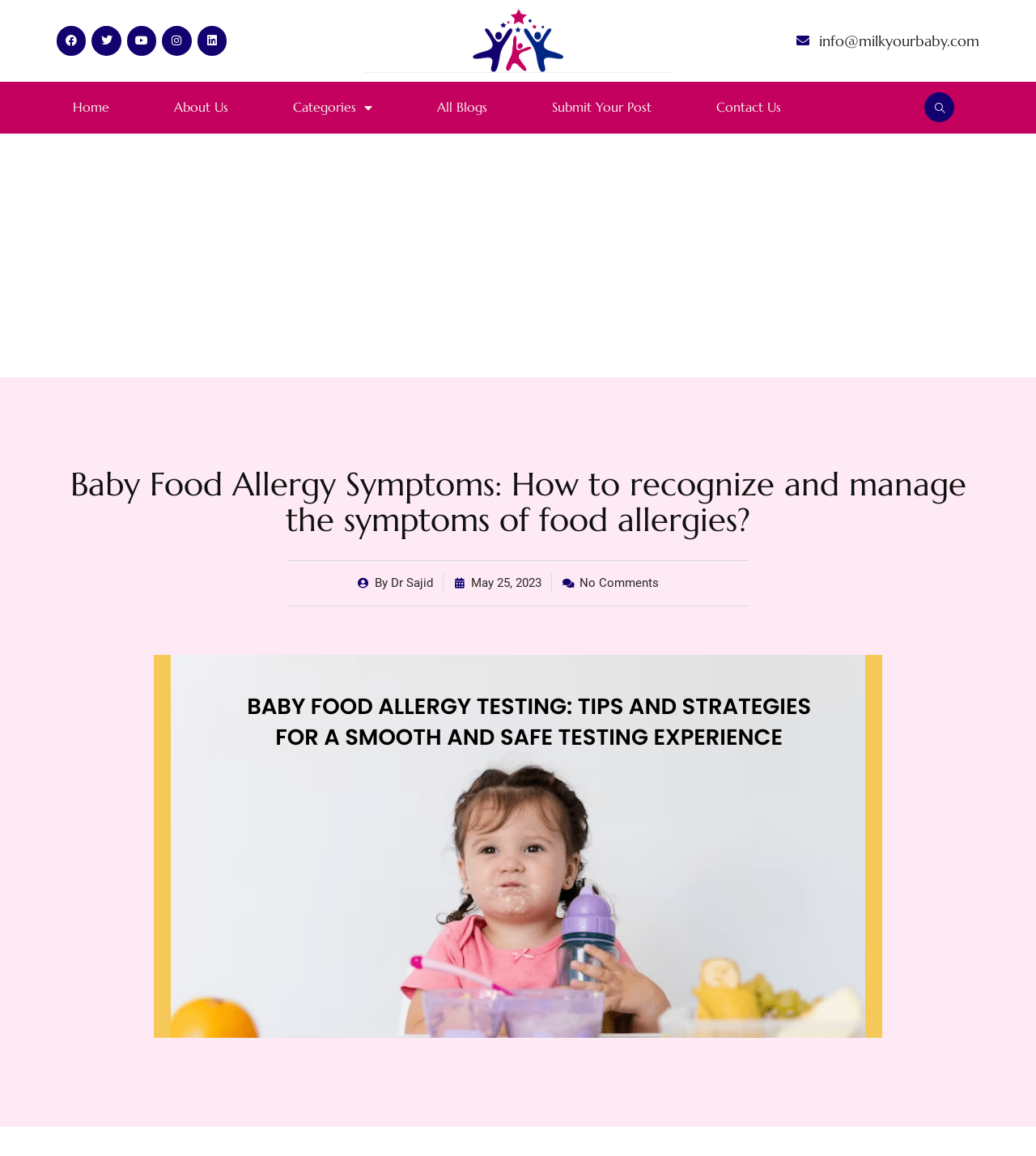What is the email address provided on the webpage? Analyze the screenshot and reply with just one word or a short phrase.

info@milkyourbaby.com